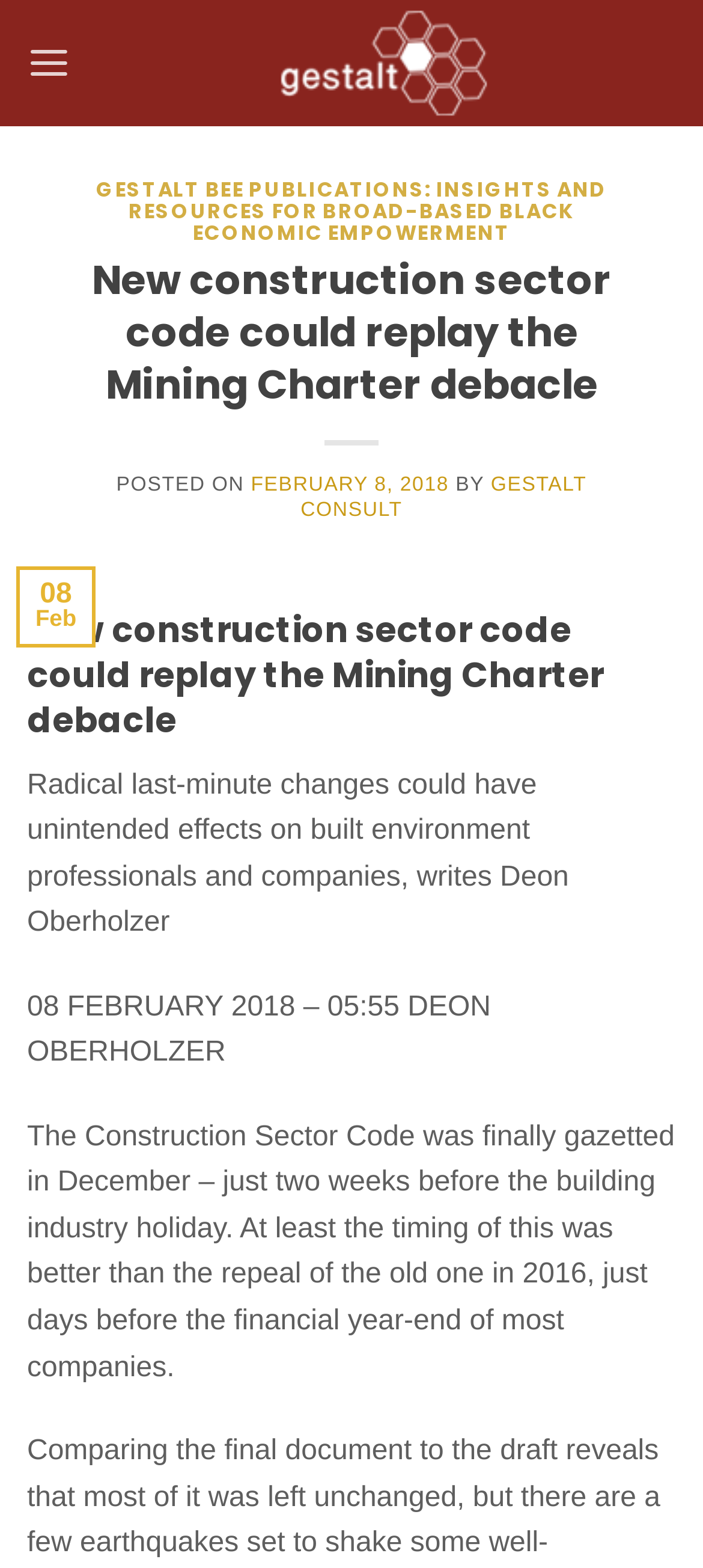Provide a thorough summary of the webpage.

The webpage appears to be an article or blog post discussing the potential parallels between the new Construction Sector Code and the mining charter debacle. At the top of the page, there is a link to "Gestalt Consult" accompanied by an image with the same name, positioned near the top left corner of the page.

Below this, there is a menu link labeled "Menu" that, when expanded, reveals a header section with two headings. The first heading reads "GESTALT BEE PUBLICATIONS: INSIGHTS AND RESOURCES FOR BROAD-BASED BLACK ECONOMIC EMPOWERMENT" and is positioned near the top center of the page. The second heading, "New construction sector code could replay the Mining Charter debacle", is located below the first one.

To the right of the second heading, there is a section displaying the post date, "FEBRUARY 8, 2018", and the author, "GESTALT CONSULT". Below this, there is a table layout containing the date "08" and the month "Feb" in a separate column.

The main article content begins with a heading that repeats the title, "New construction sector code could replay the Mining Charter debacle", positioned near the top center of the page. The article text is divided into paragraphs, with the first paragraph discussing the potential unintended effects of radical last-minute changes on built environment professionals and companies. The author, Deon Oberholzer, is mentioned at the beginning of the paragraph.

The subsequent paragraphs continue the discussion, with the text flowing from top to bottom and left to right. There are a total of three paragraphs in the main article content.